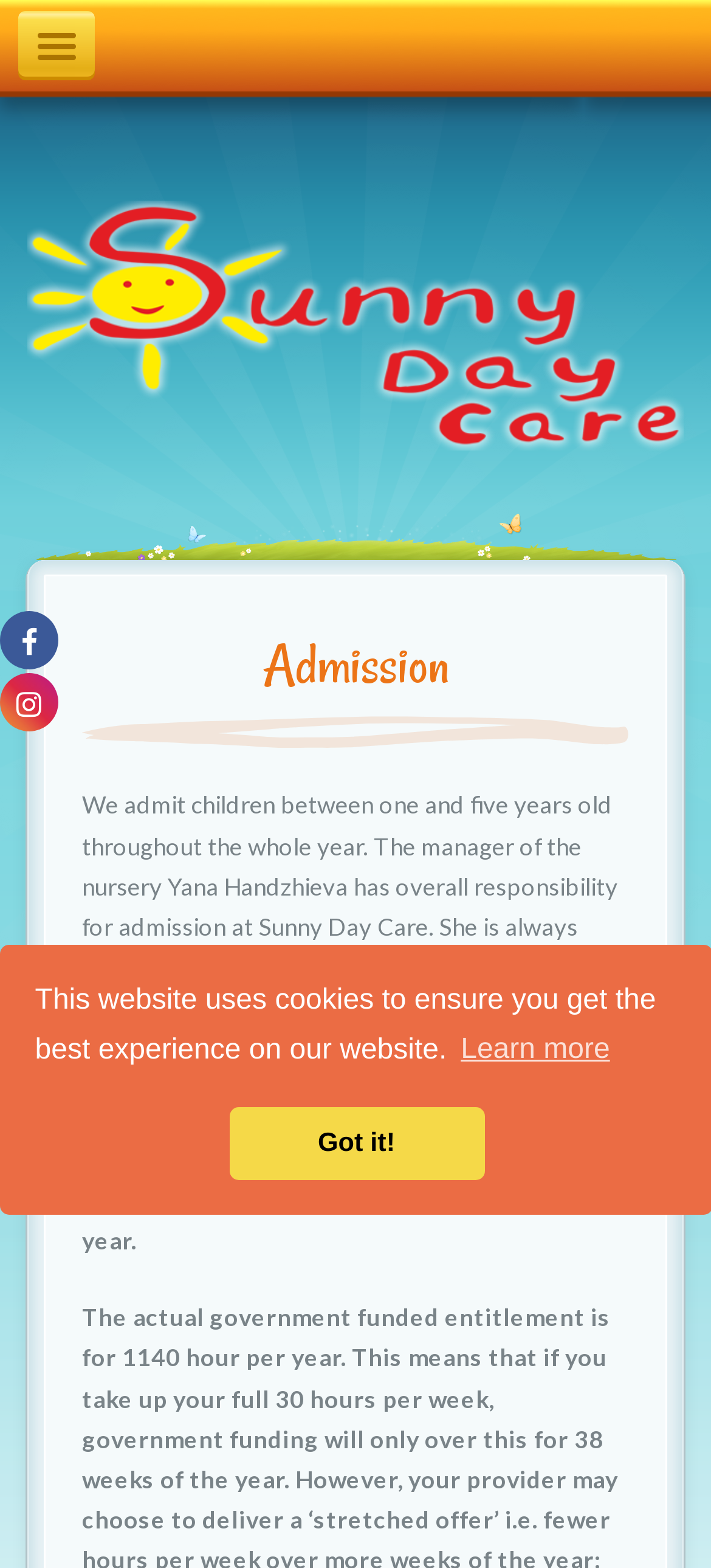Based on the provided description, "alt="Sunny Day Care"", find the bounding box of the corresponding UI element in the screenshot.

[0.038, 0.196, 0.962, 0.215]